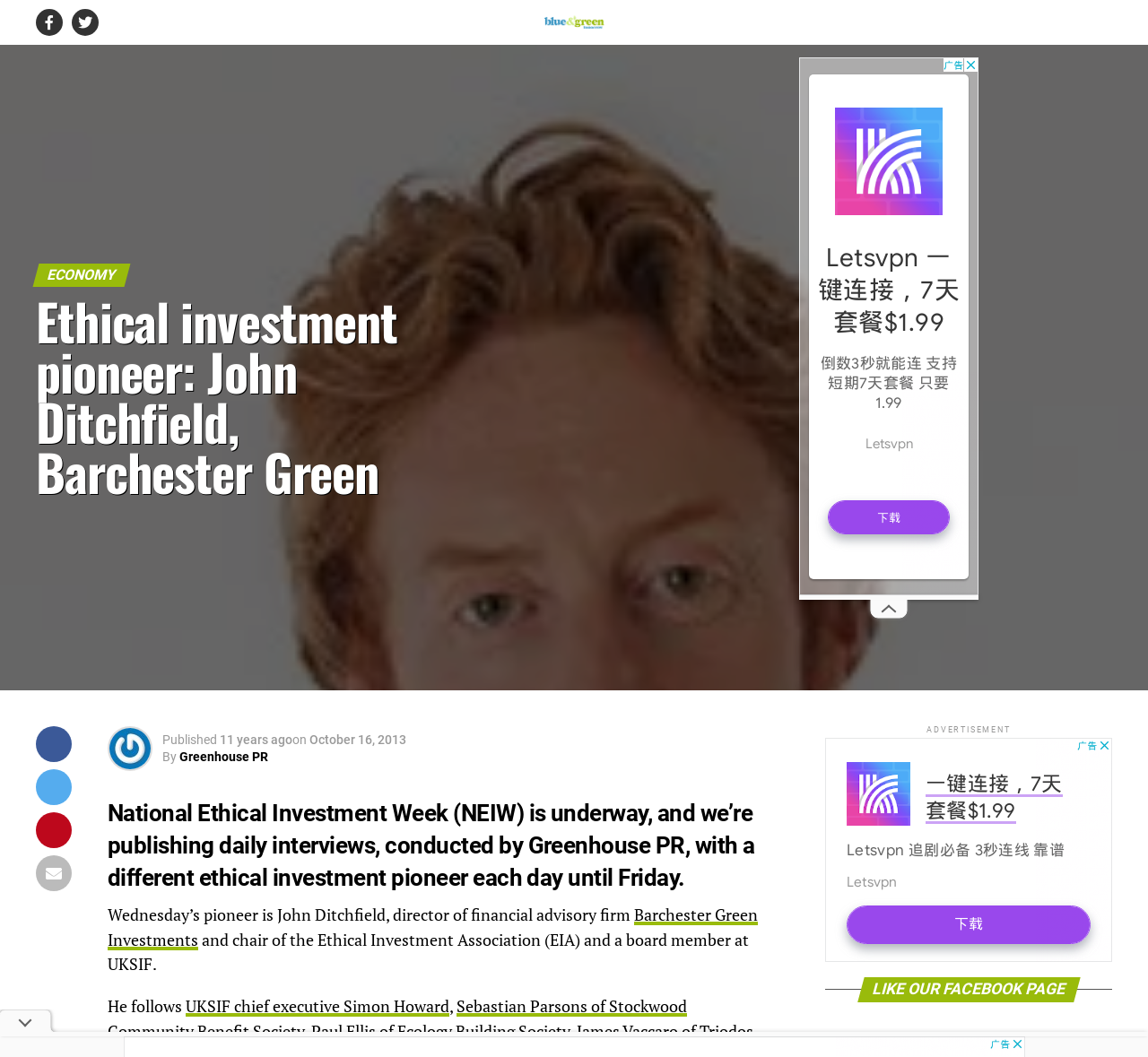What is the name of the pioneer mentioned in the article before John Ditchfield?
Craft a detailed and extensive response to the question.

I found the answer by reading the text that says 'He follows UKSIF chief executive Simon Howard, Sebastian Parsons of Stockwood Community Benefit Society...'.